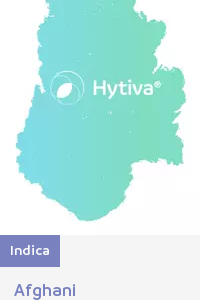Give a comprehensive caption that covers the entire image content.

The image features a stylized graphic representing the "Hytiva" brand, prominently displaying its logo in the center. The design incorporates a gradient background transitioning from light blue to green, suggesting a fresh and vibrant aesthetic. Below the logo, there's a label indicating the strain type as "Indica," highlighted in a soft blue rectangular box. The term "Afghani" is featured below the strain type, indicating the genetic lineage of this cannabis strain. The overall layout emphasizes clarity and branding, making it visually appealing while providing essential information about the cannabis product.